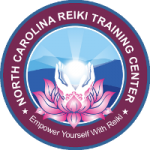Answer the following in one word or a short phrase: 
What is the color of the background?

Shades of blue